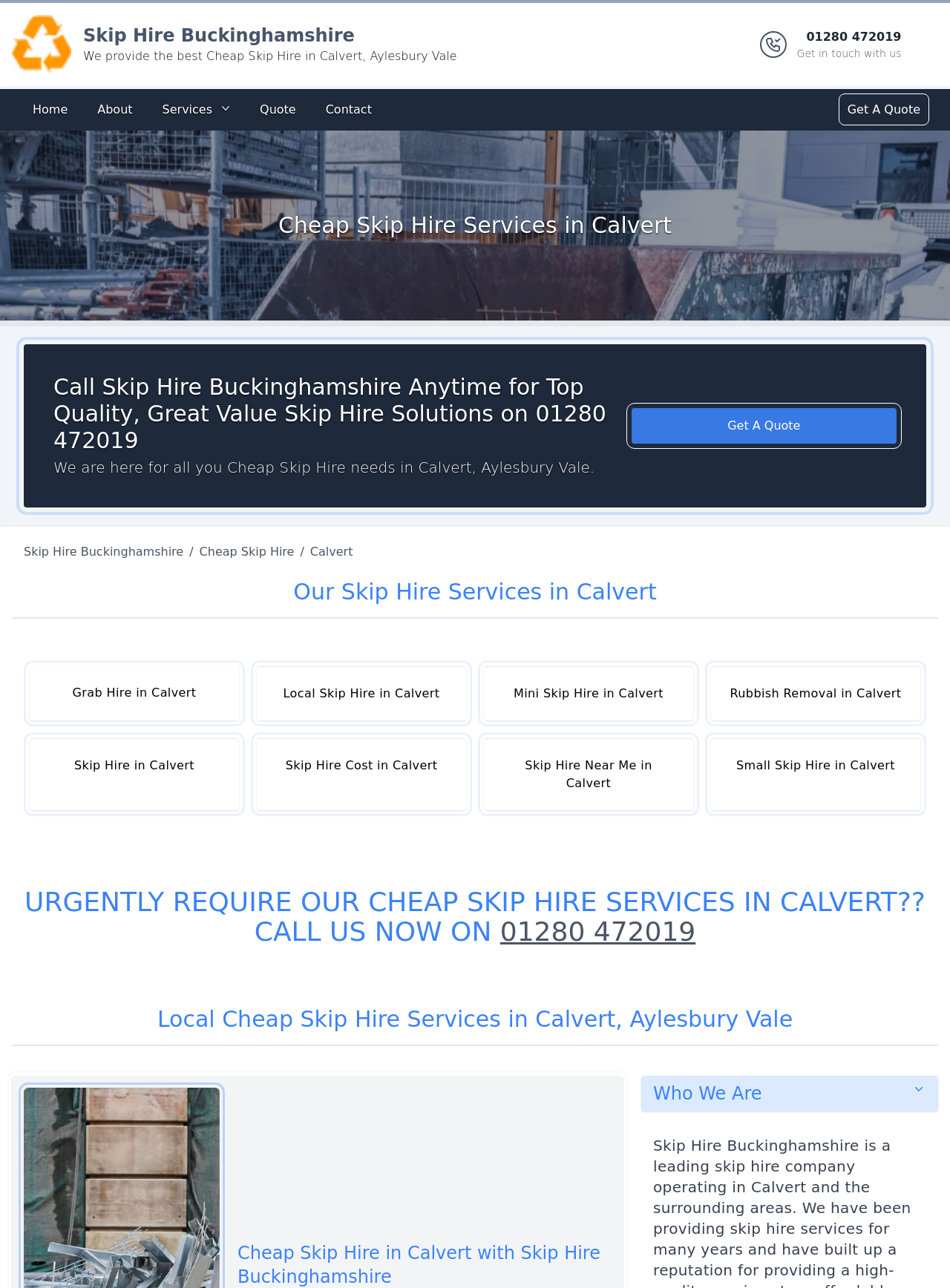Extract the bounding box coordinates for the HTML element that matches this description: "Logo". The coordinates should be four float numbers between 0 and 1, i.e., [left, top, right, bottom].

[0.012, 0.012, 0.075, 0.058]